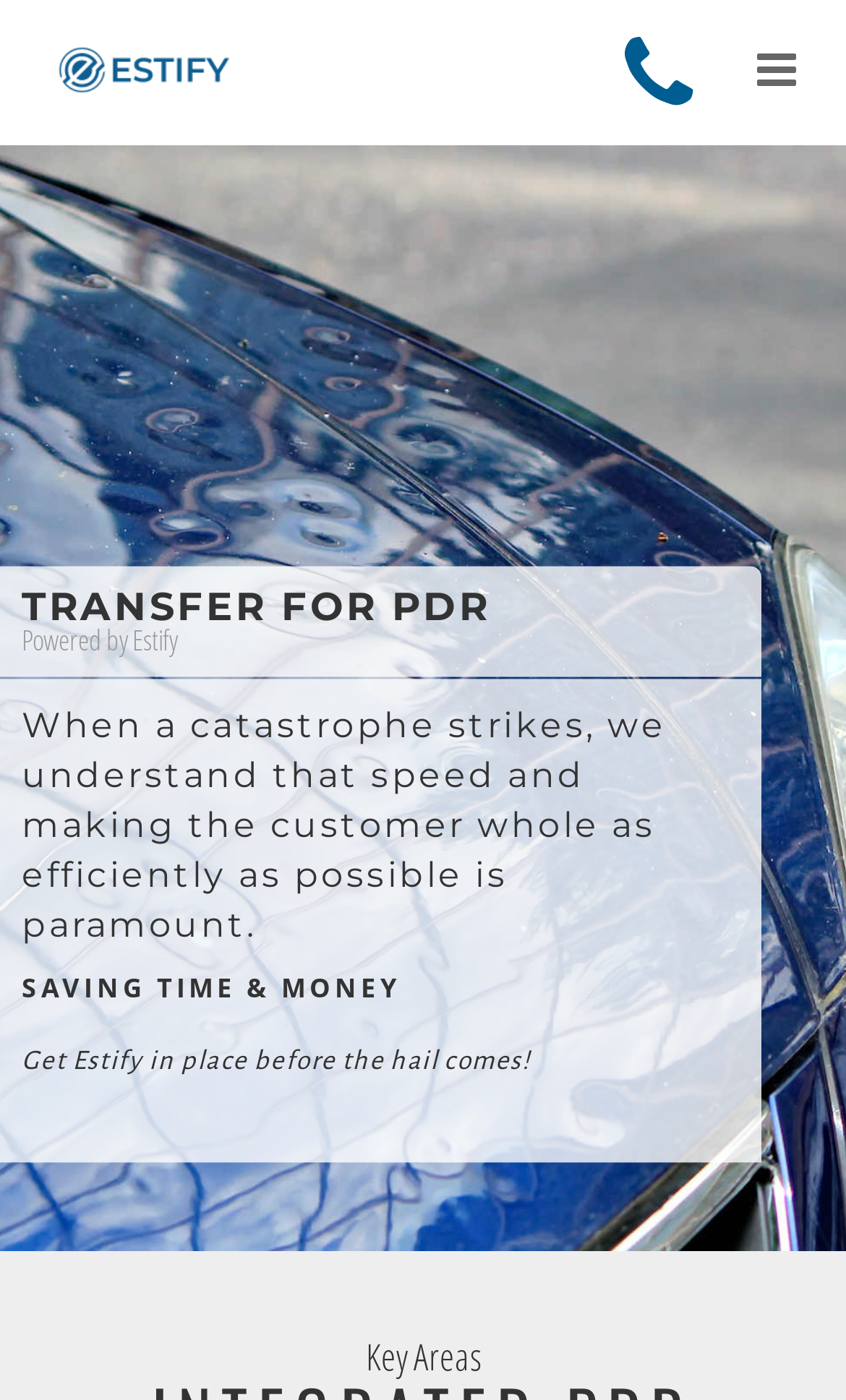Give a one-word or short phrase answer to the question: 
What is the purpose of Estify?

Saving time and money